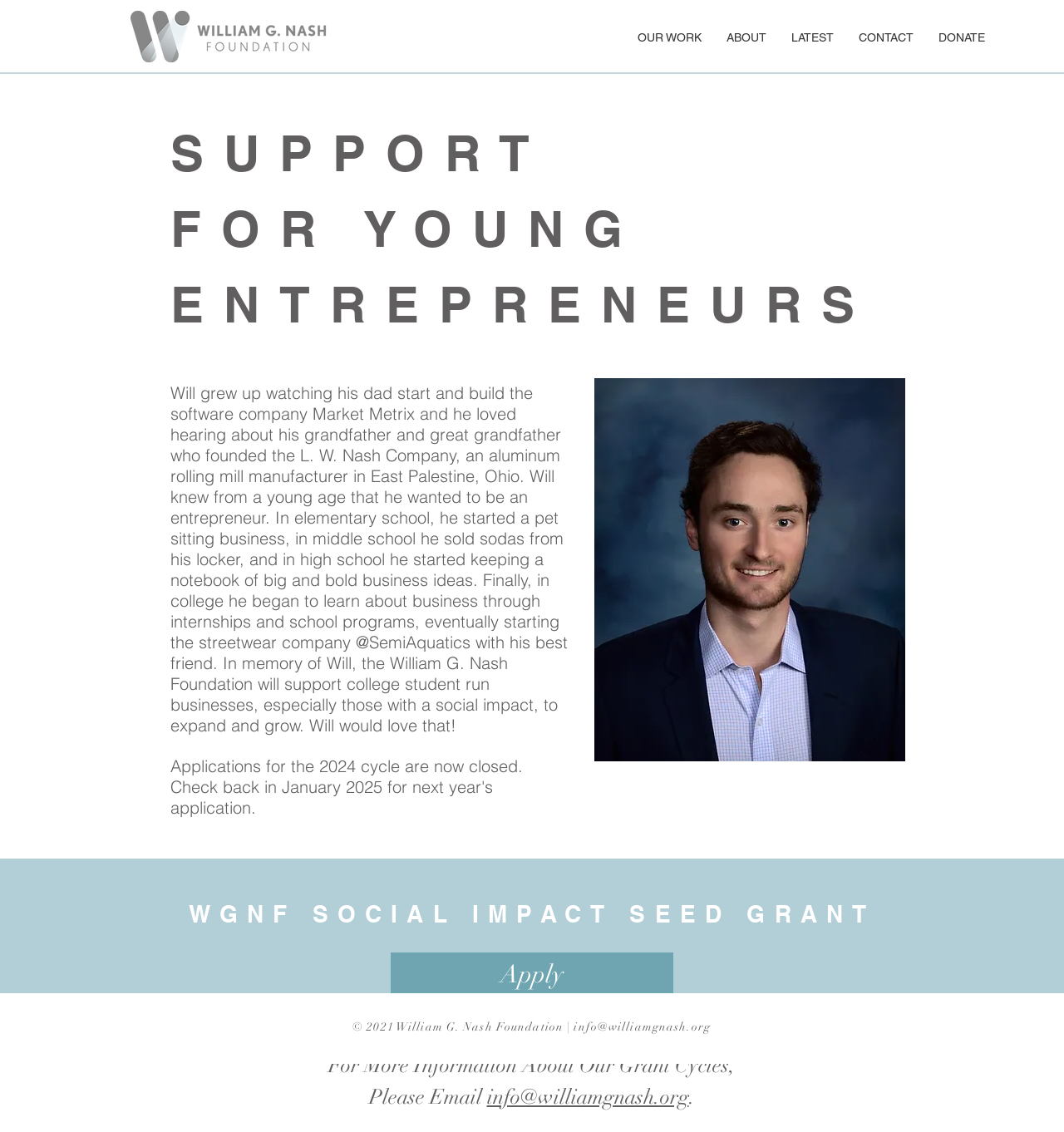Find the bounding box of the UI element described as follows: "OUR WORK".

[0.588, 0.015, 0.671, 0.051]